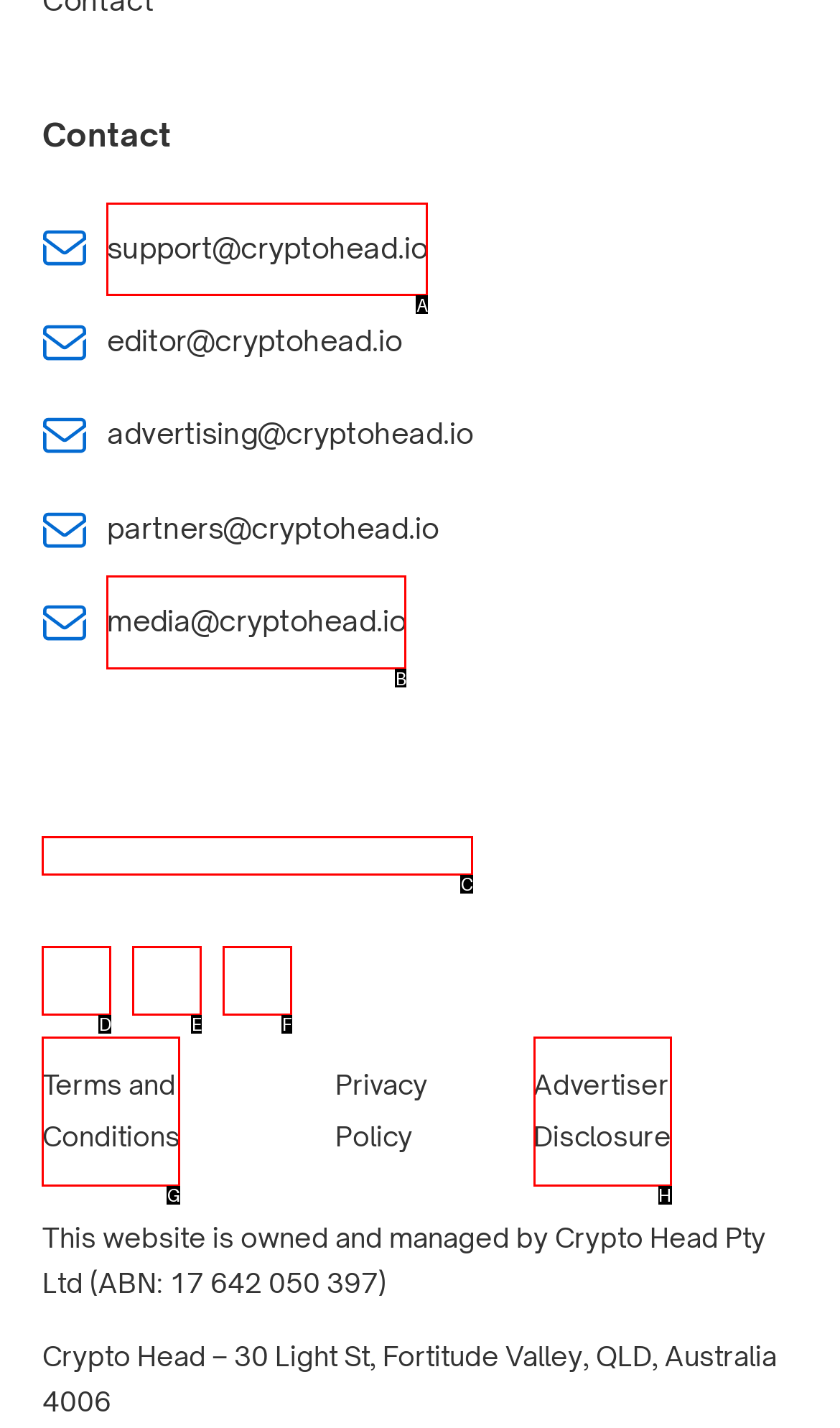Indicate the HTML element that should be clicked to perform the task: Contact support Reply with the letter corresponding to the chosen option.

A